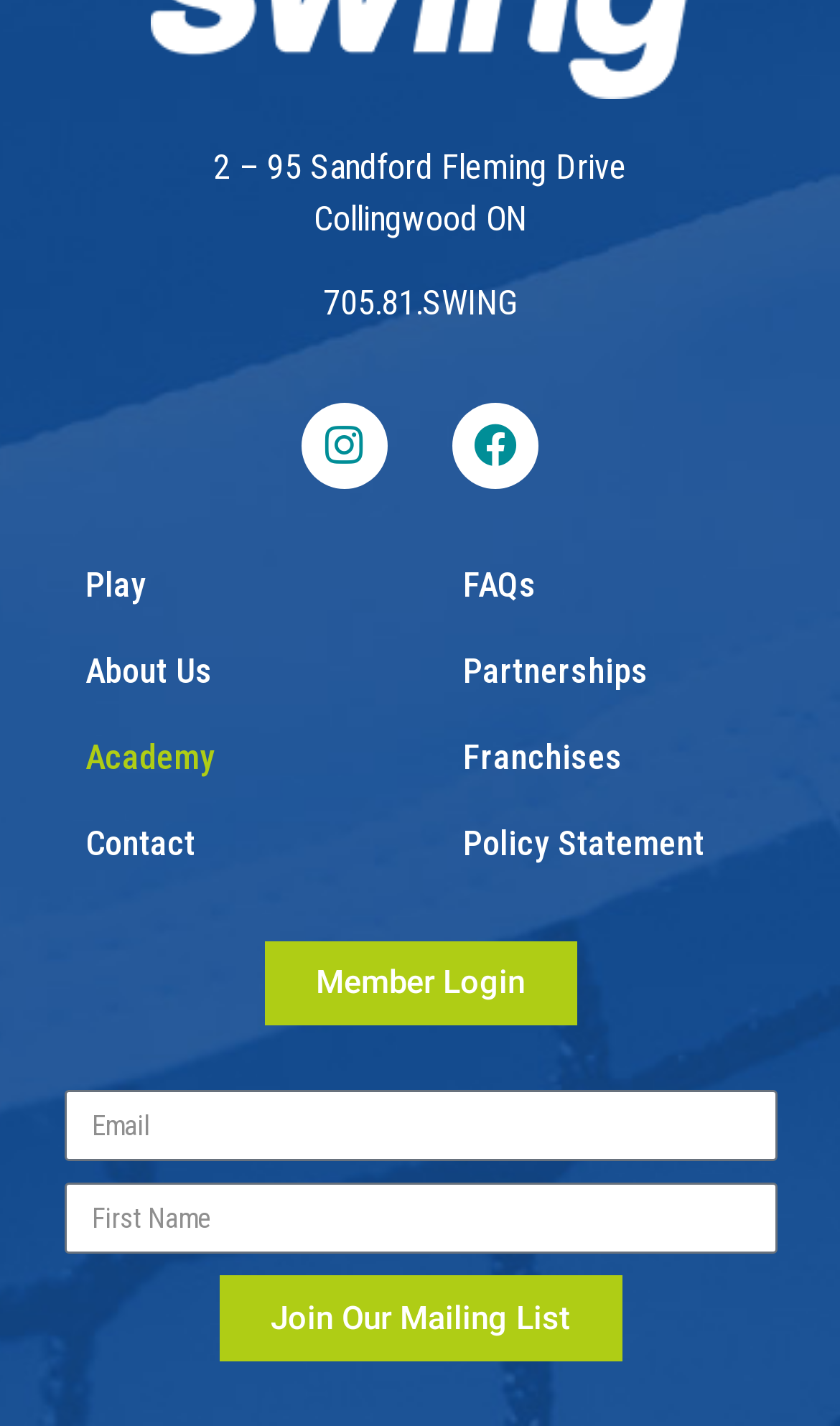Please identify the bounding box coordinates of the element I should click to complete this instruction: 'Enter email address'. The coordinates should be given as four float numbers between 0 and 1, like this: [left, top, right, bottom].

[0.076, 0.765, 0.924, 0.815]